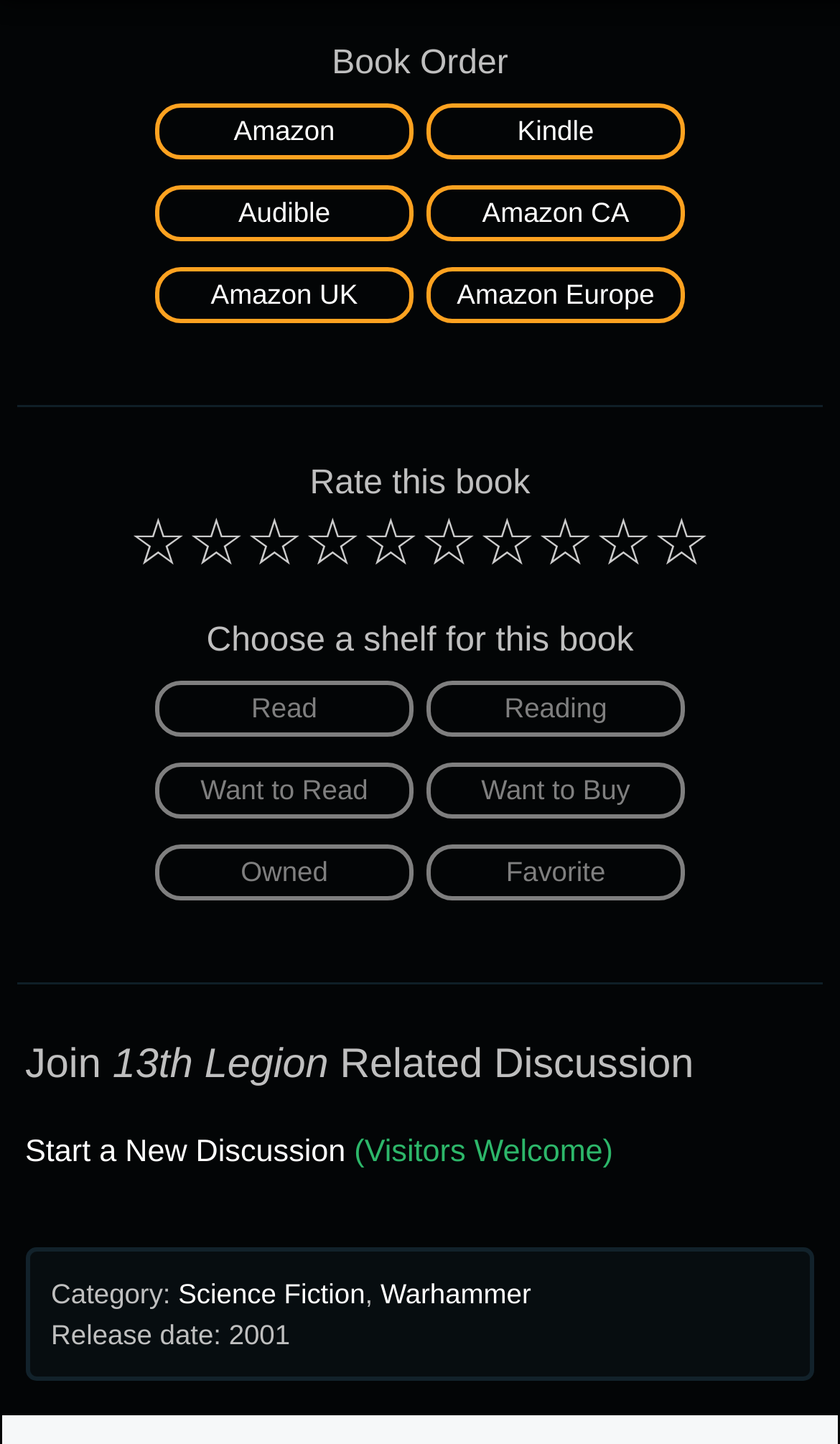Please find the bounding box for the UI element described by: "Amazon CA".

[0.5, 0.135, 0.823, 0.16]